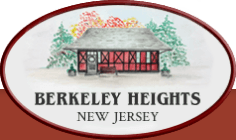What is the color of the façade?
Answer the question in as much detail as possible.

The design of the emblem showcases a quaint, illustrated building with a distinctive red façade, which is a prominent feature of the emblem.